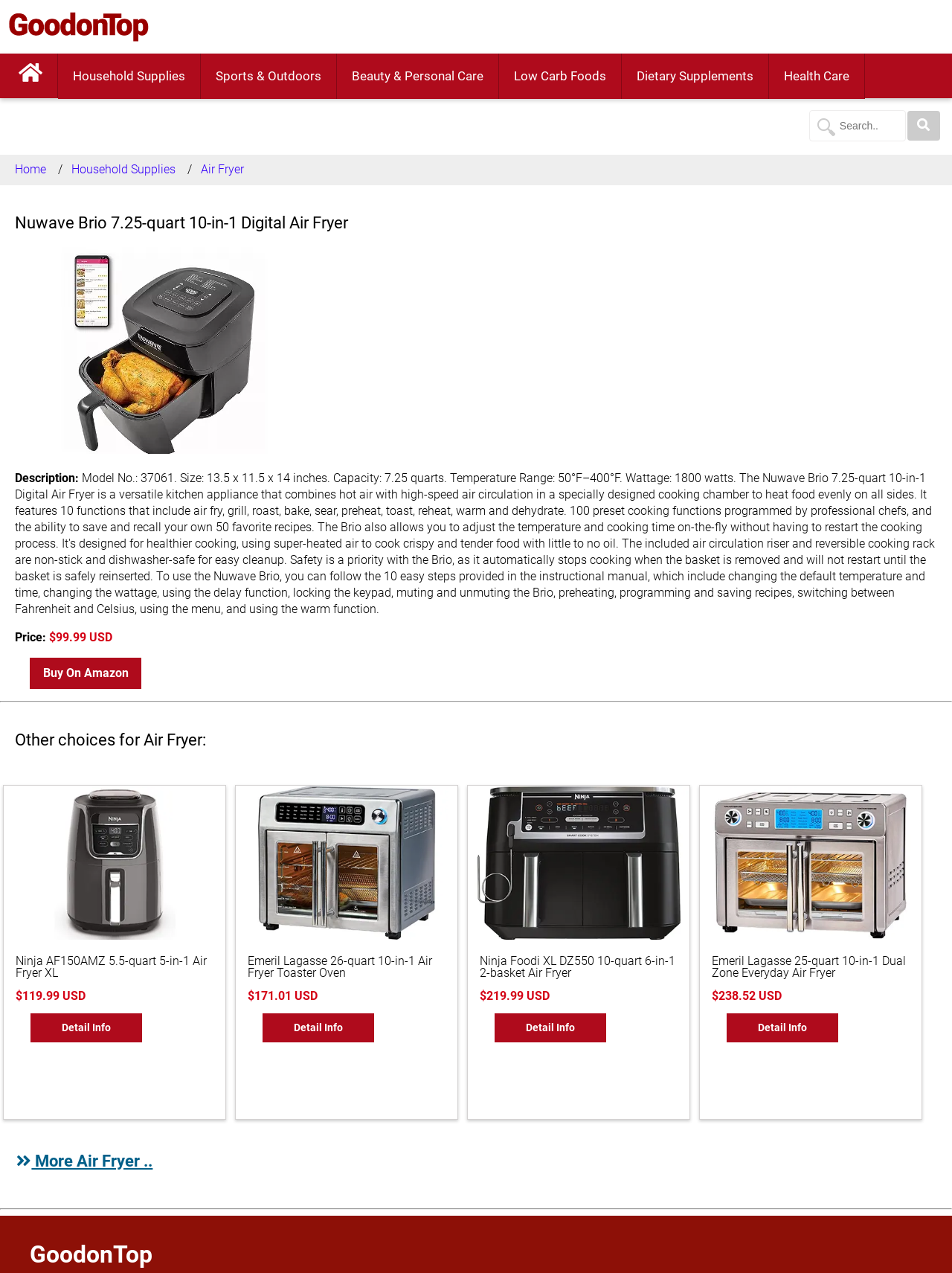What is the price of the Nuwave Brio air fryer?
Could you answer the question in a detailed manner, providing as much information as possible?

The price of the Nuwave Brio air fryer is mentioned in the product description section, which is $99.99 USD.